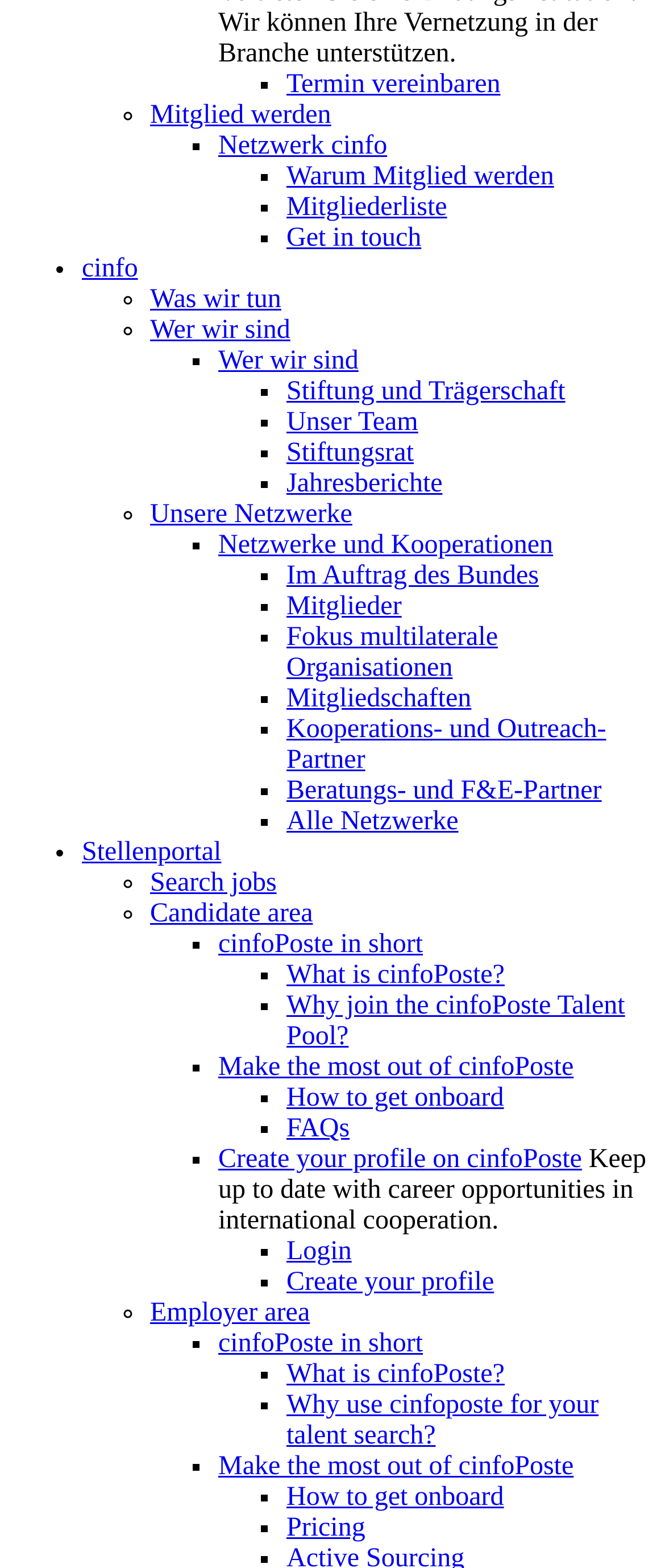What is the main purpose of this website?
Provide a concise answer using a single word or phrase based on the image.

Job search and networking